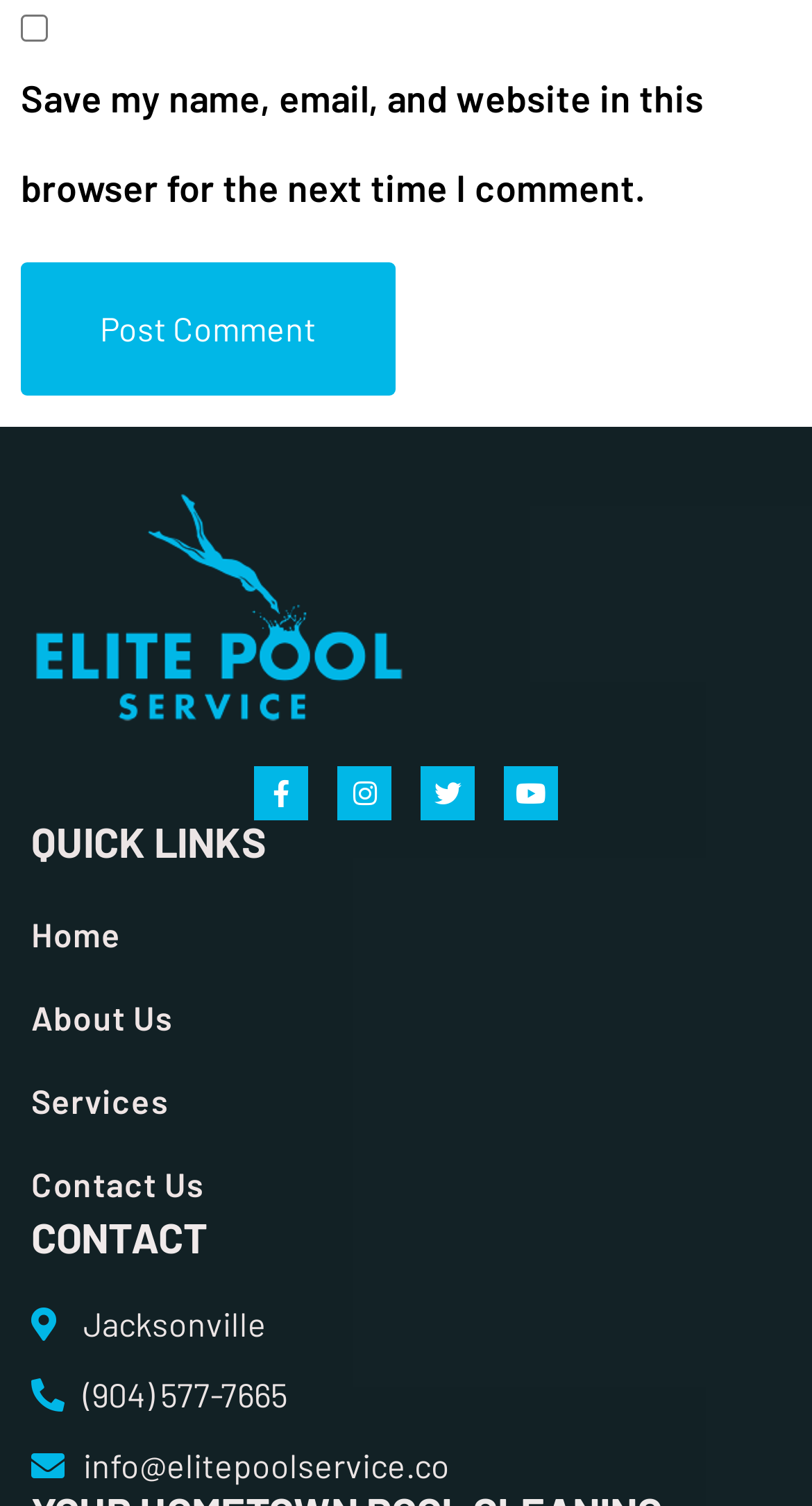Can you pinpoint the bounding box coordinates for the clickable element required for this instruction: "Contact Us through the link"? The coordinates should be four float numbers between 0 and 1, i.e., [left, top, right, bottom].

[0.038, 0.766, 0.962, 0.808]